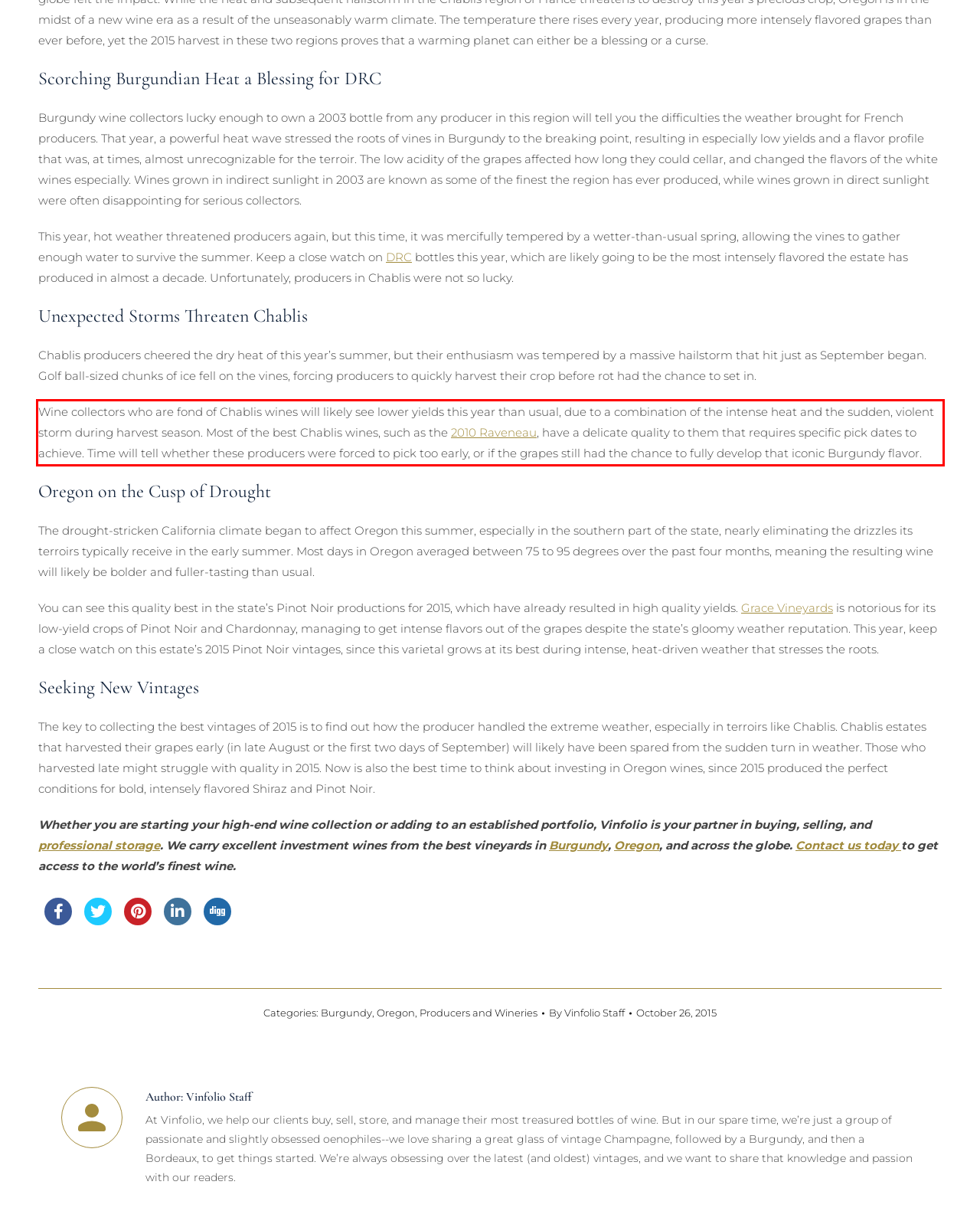You are looking at a screenshot of a webpage with a red rectangle bounding box. Use OCR to identify and extract the text content found inside this red bounding box.

Wine collectors who are fond of Chablis wines will likely see lower yields this year than usual, due to a combination of the intense heat and the sudden, violent storm during harvest season. Most of the best Chablis wines, such as the 2010 Raveneau, have a delicate quality to them that requires specific pick dates to achieve. Time will tell whether these producers were forced to pick too early, or if the grapes still had the chance to fully develop that iconic Burgundy flavor.